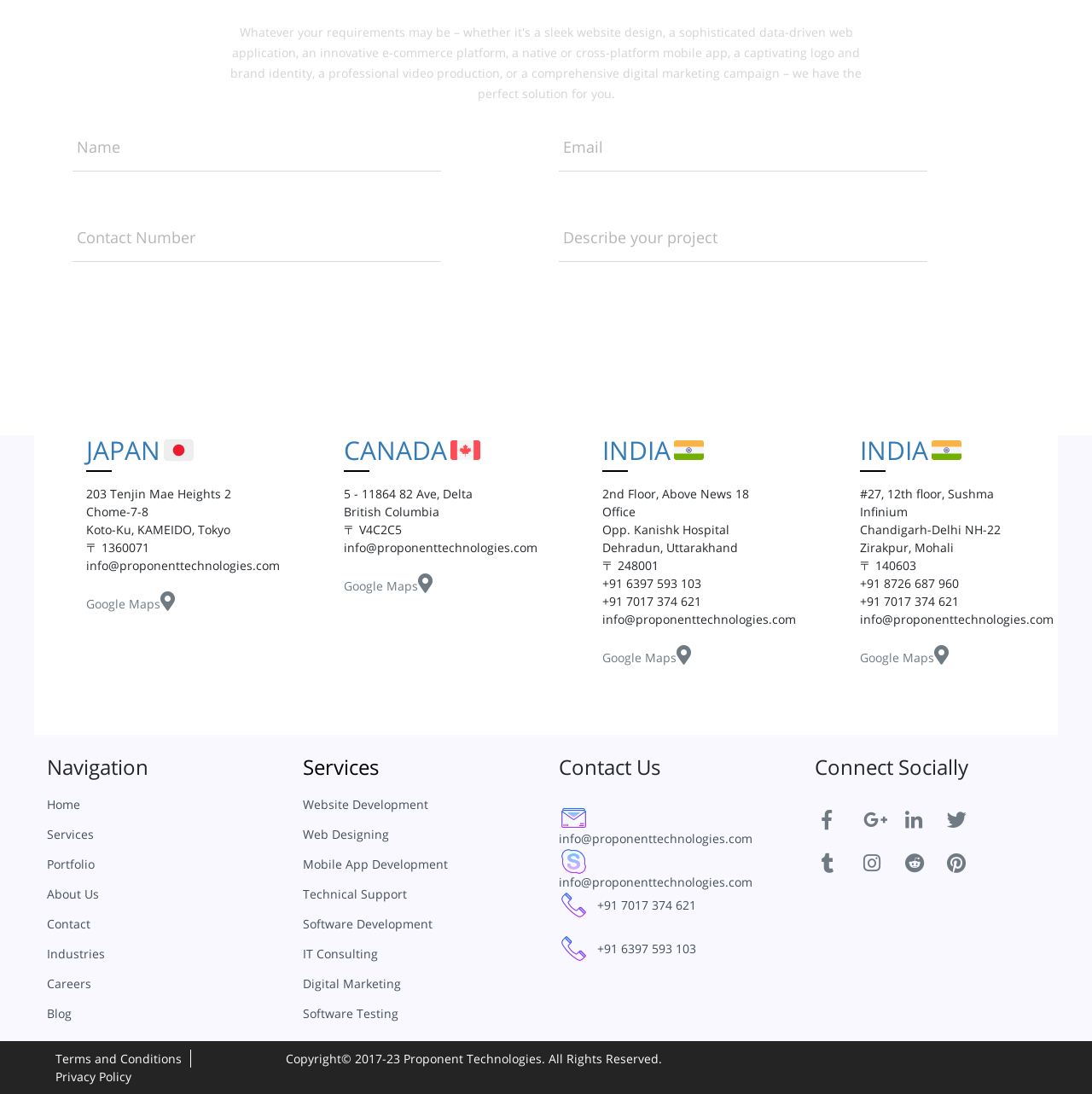What is the email address provided for contact?
Provide an in-depth and detailed explanation in response to the question.

I found the email address provided for contact by looking at the link elements under the heading 'Contact Us', which mentions the email address as 'info@proponenttechnologies.com'.